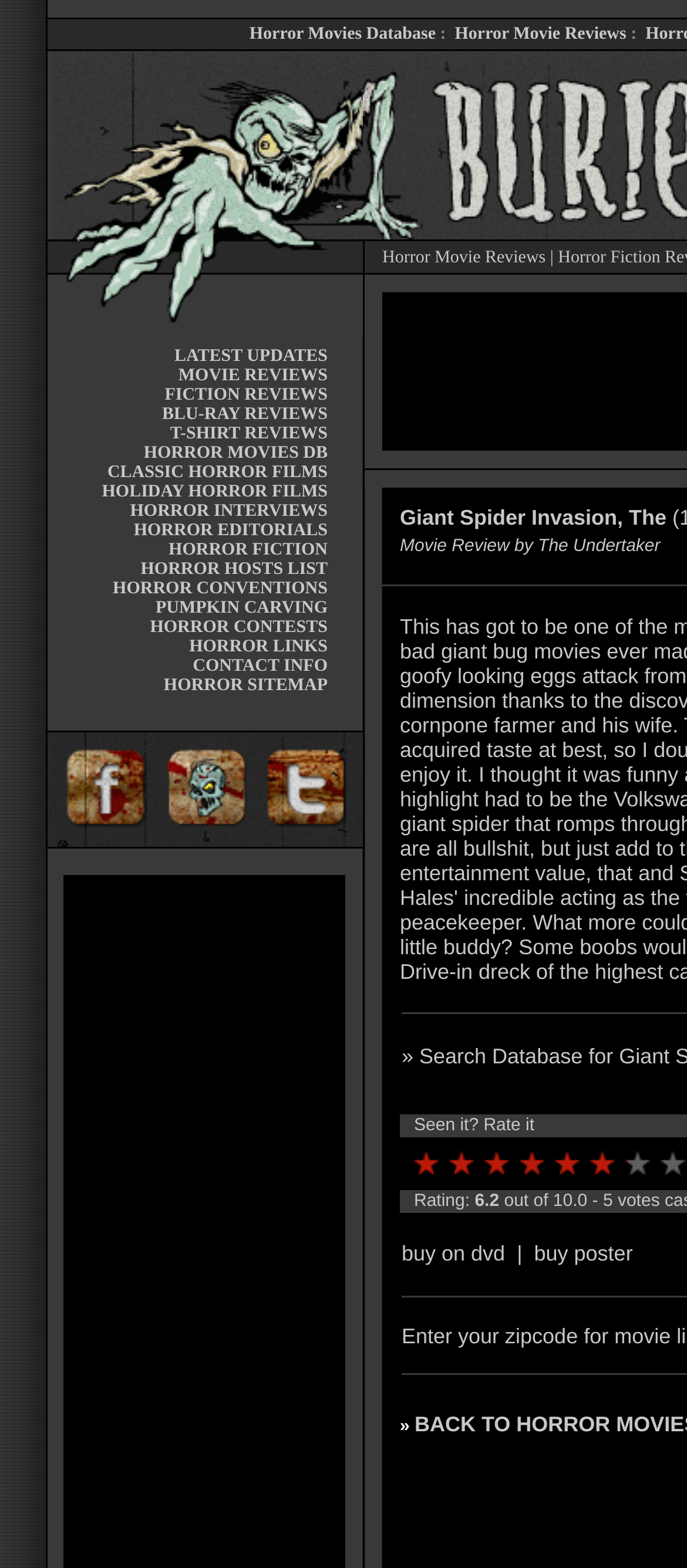Please identify the bounding box coordinates of the clickable area that will allow you to execute the instruction: "Click on LATEST UPDATES".

[0.254, 0.221, 0.477, 0.234]